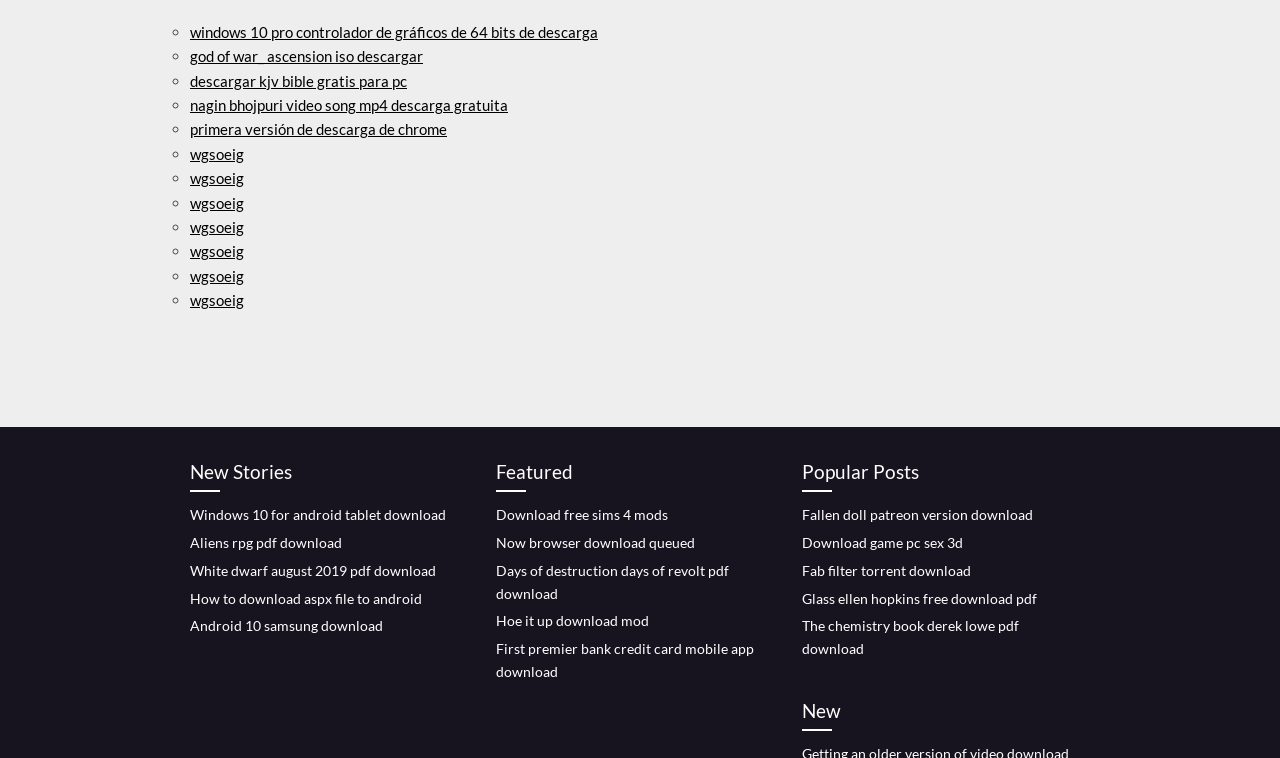Predict the bounding box coordinates of the area that should be clicked to accomplish the following instruction: "Read the knowledge brief". The bounding box coordinates should consist of four float numbers between 0 and 1, i.e., [left, top, right, bottom].

None